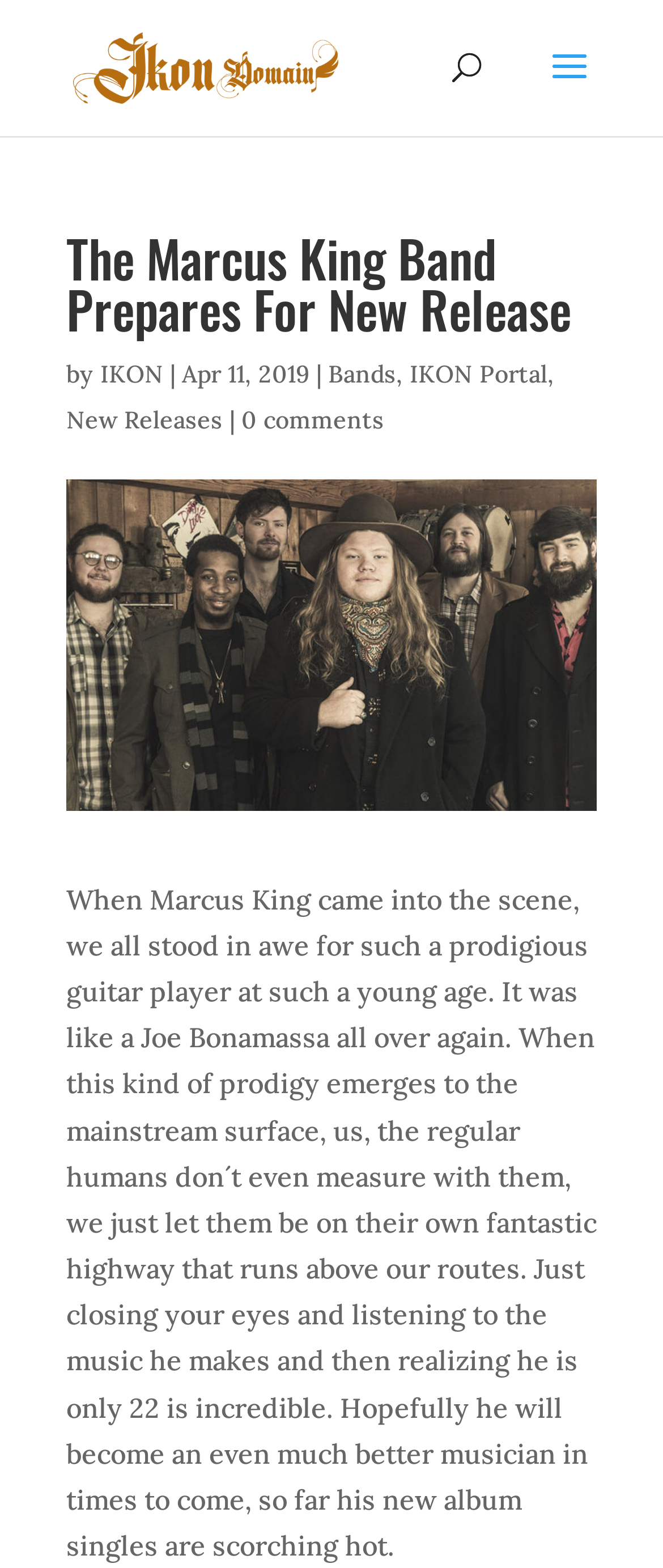Generate a thorough description of the webpage.

The webpage is about The Marcus King Band preparing for a new release. At the top left, there is a link to "IKON Domain" accompanied by an image with the same name. Below this, there is a search bar that spans almost the entire width of the page. 

The main content of the page is divided into two sections. The top section contains a heading that reads "The Marcus King Band Prepares For New Release" followed by the author's name "by IKON" and the date "Apr 11, 2019". There are also links to "Bands", "IKON Portal", and "New Releases" in this section.

The second section is a block of text that discusses Marcus King, a young and talented guitar player. The text praises his skills and expresses hope for his future growth as a musician. It also mentions that his new album singles are "scorching hot". This text block takes up most of the page's content area.